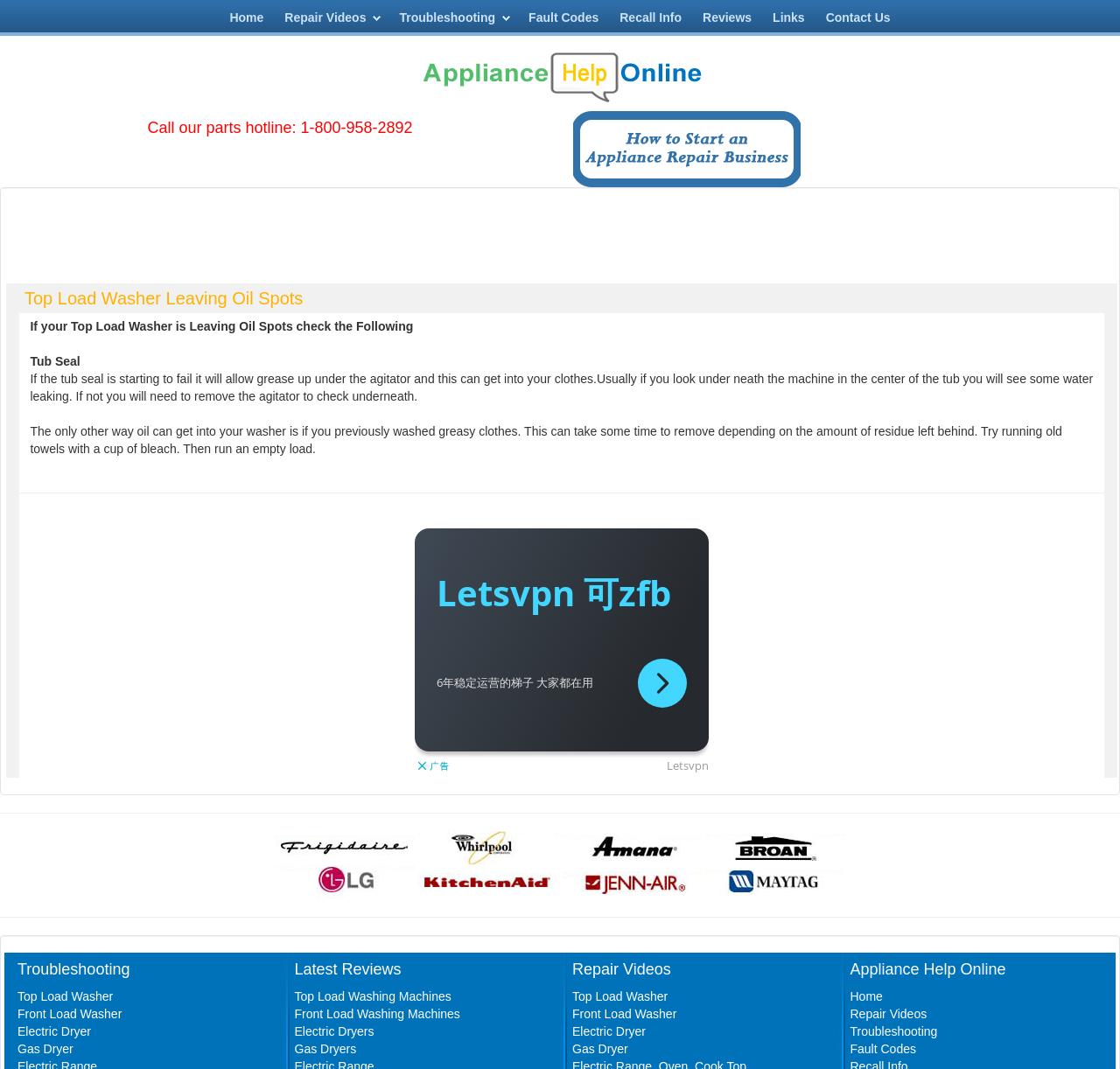What is the purpose of running old towels with bleach?
Identify the answer in the screenshot and reply with a single word or phrase.

To remove grease residue